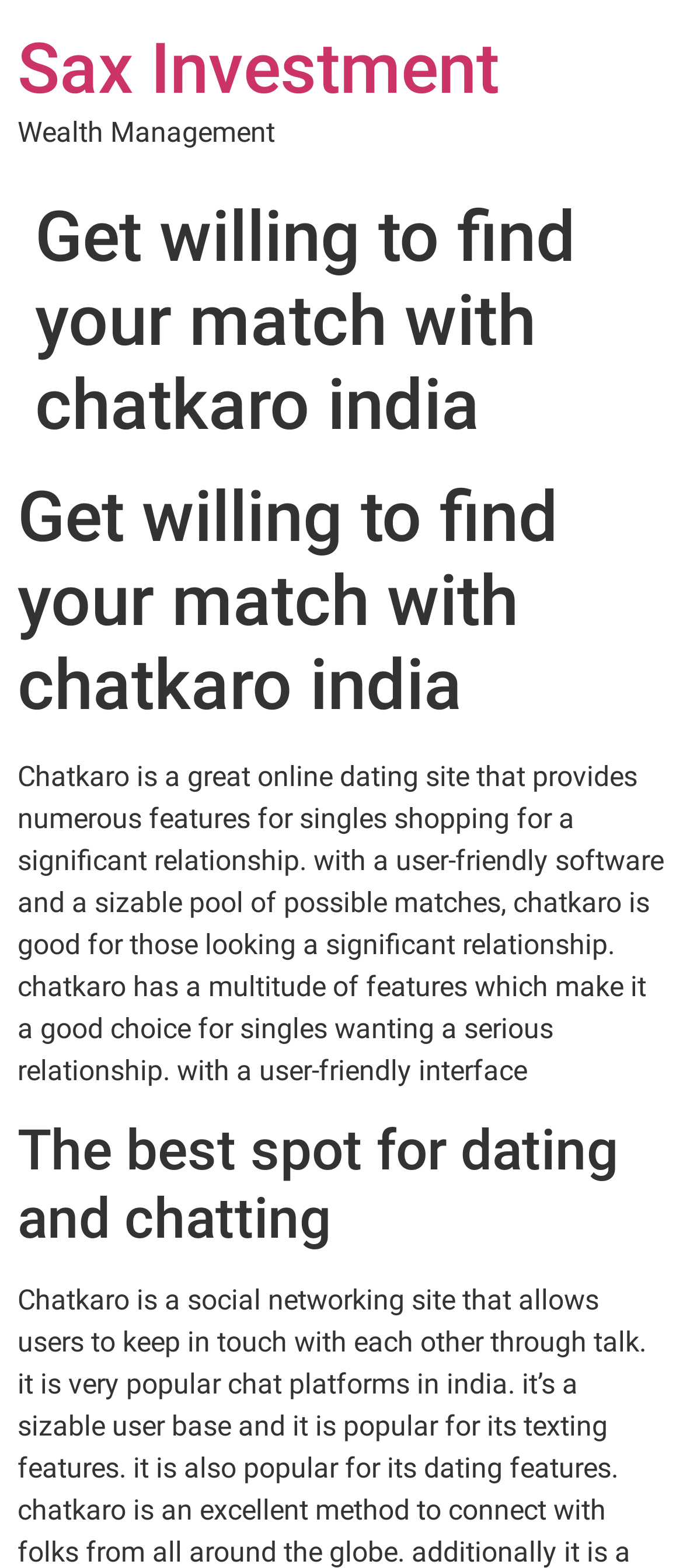What is the name of the online dating site?
Please provide a single word or phrase as your answer based on the image.

Chatkaro